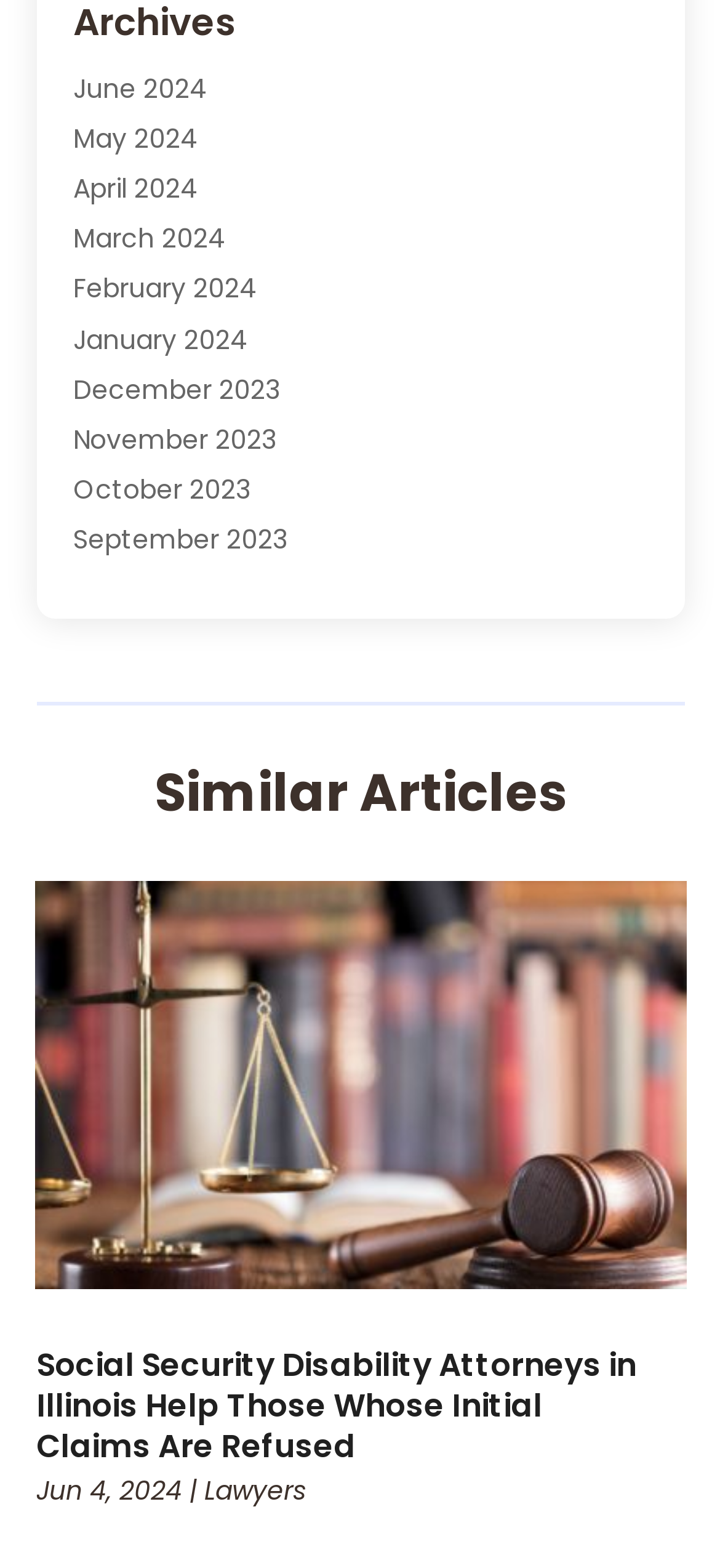Identify the bounding box coordinates for the element you need to click to achieve the following task: "Check Lawyers". Provide the bounding box coordinates as four float numbers between 0 and 1, in the form [left, top, right, bottom].

[0.283, 0.939, 0.424, 0.962]